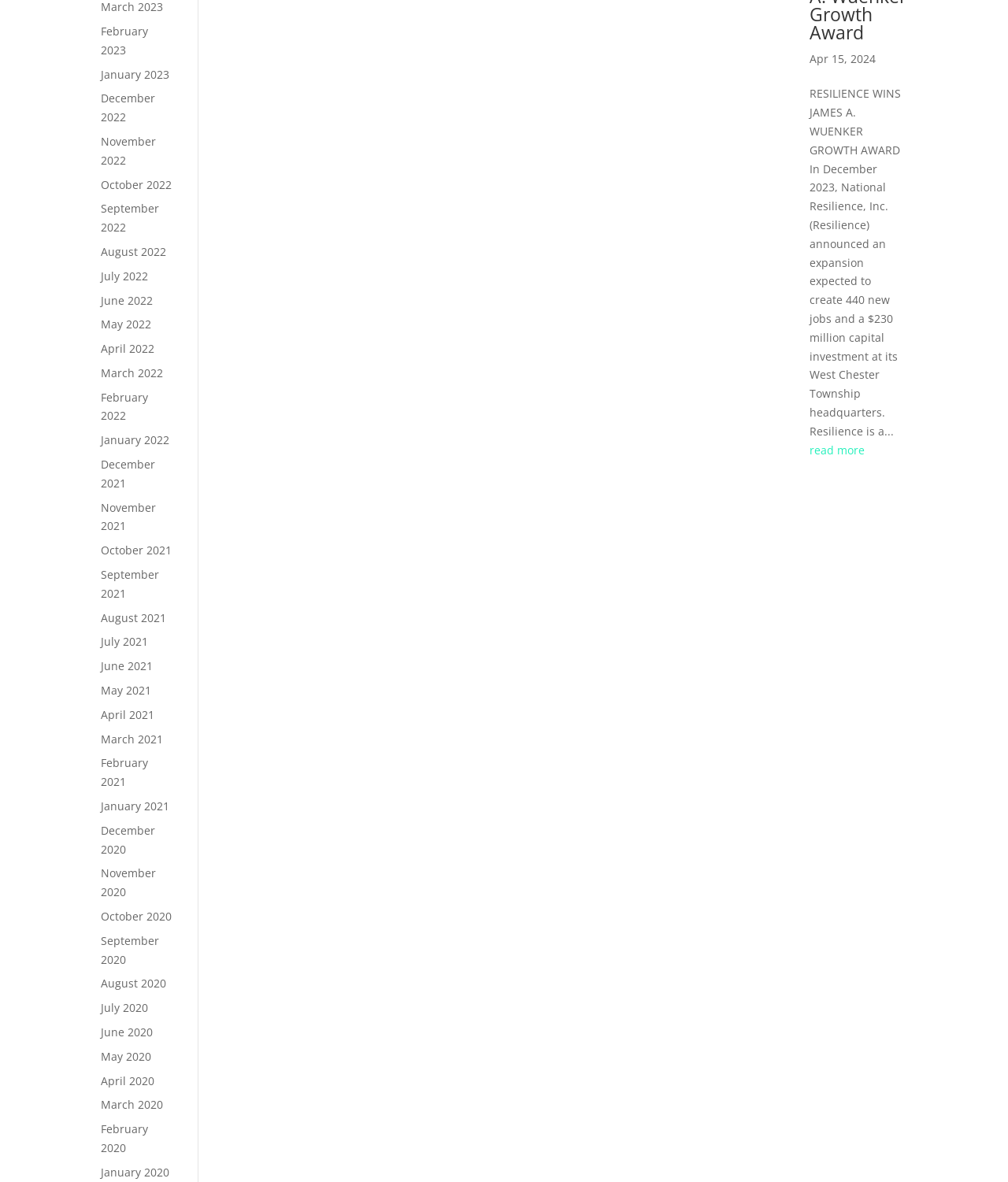Identify the bounding box coordinates of the region that should be clicked to execute the following instruction: "View April 15, 2024 news".

[0.803, 0.043, 0.869, 0.056]